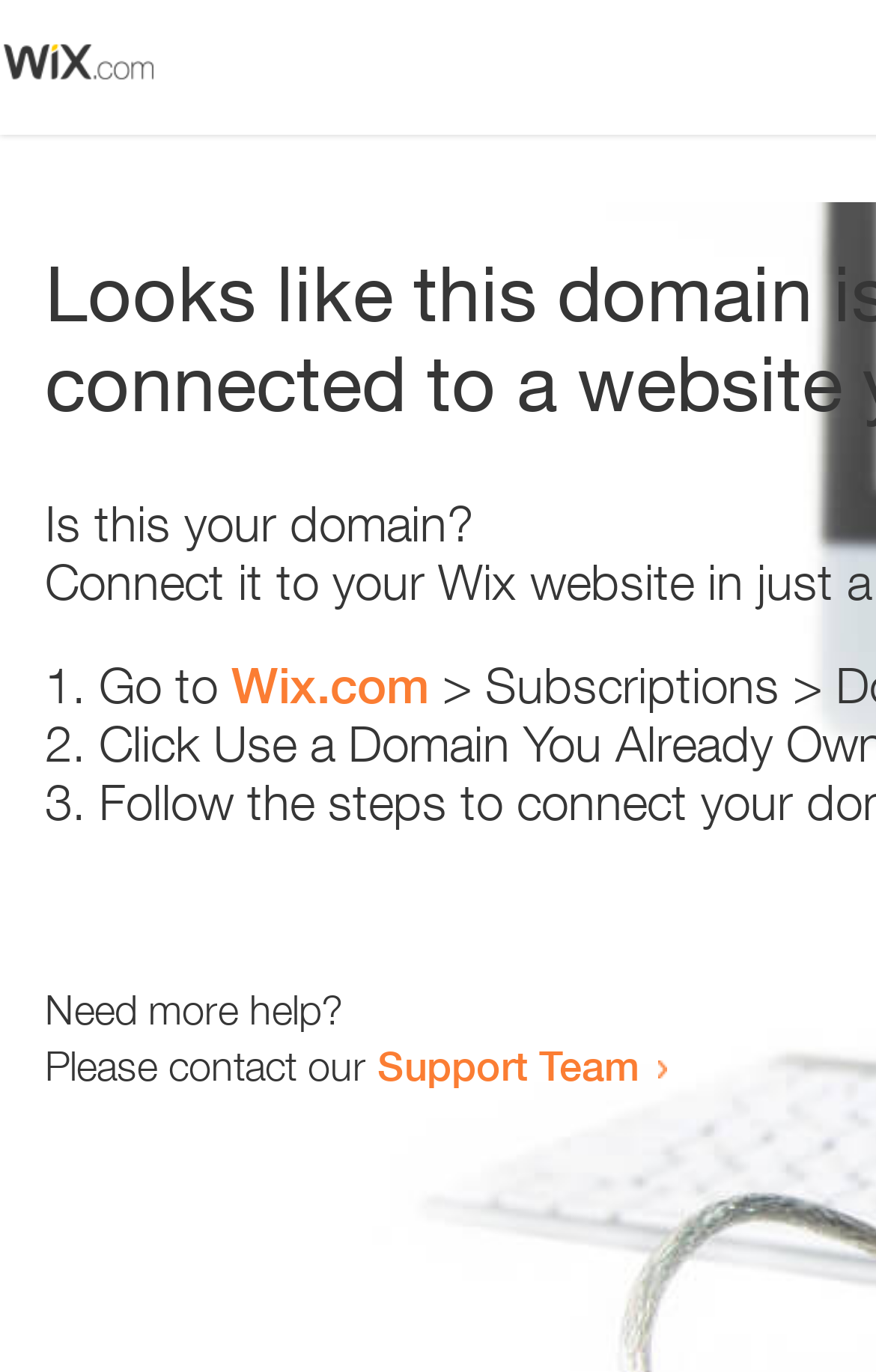Explain in detail what you observe on this webpage.

The webpage appears to be an error page, with a small image at the top left corner. Below the image, there is a heading that reads "Is this your domain?" centered on the page. 

Underneath the heading, there is a numbered list with three items. The first item starts with "1." and is followed by the text "Go to" and a link to "Wix.com". The second item starts with "2." and the third item starts with "3.", but their contents are not specified. 

At the bottom of the page, there is a section that provides additional help options. It starts with the text "Need more help?" and is followed by a sentence that reads "Please contact our". This sentence is completed with a link to the "Support Team".